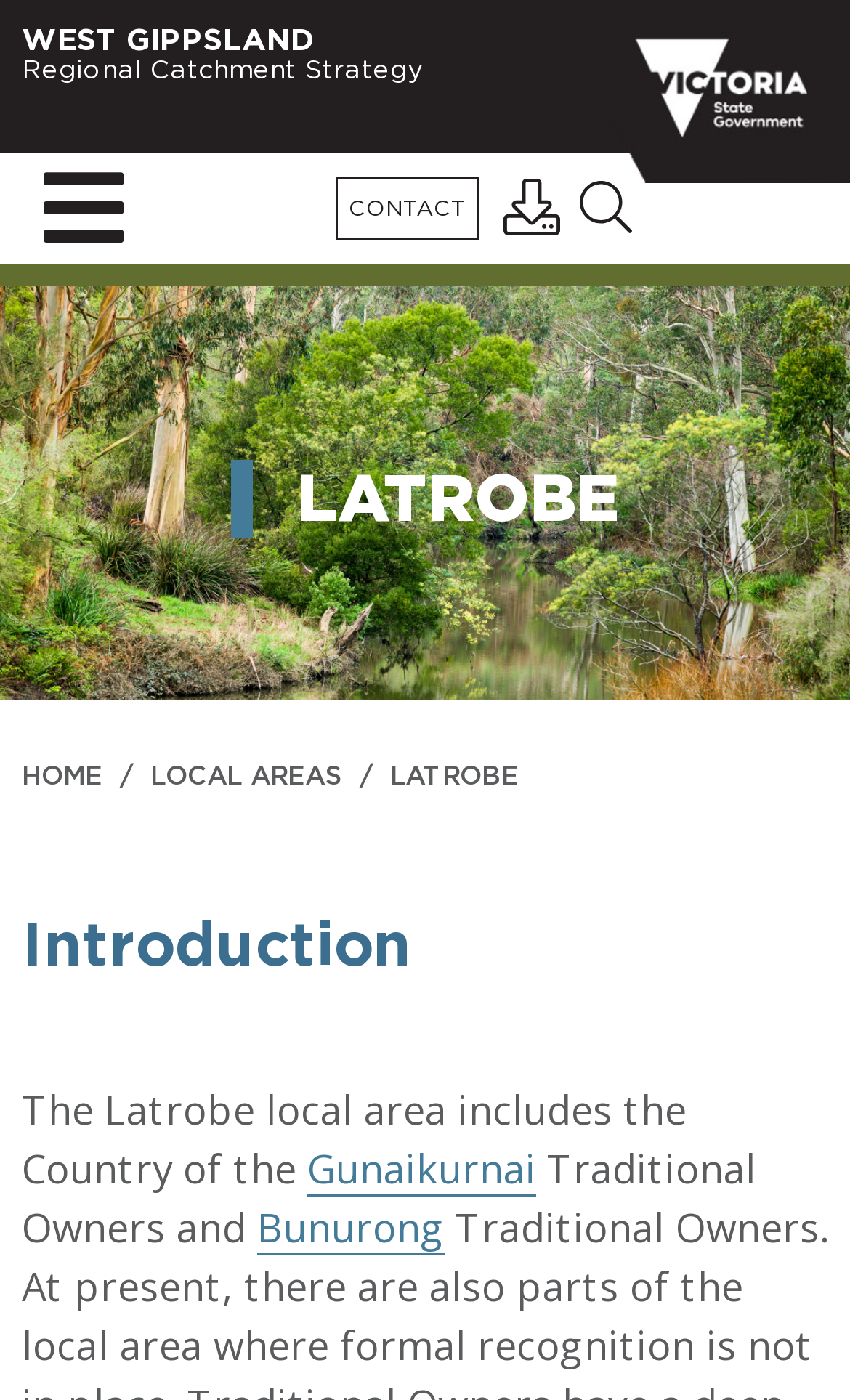Locate the bounding box coordinates of the clickable area needed to fulfill the instruction: "Learn about Gunaikurnai".

[0.362, 0.815, 0.631, 0.854]